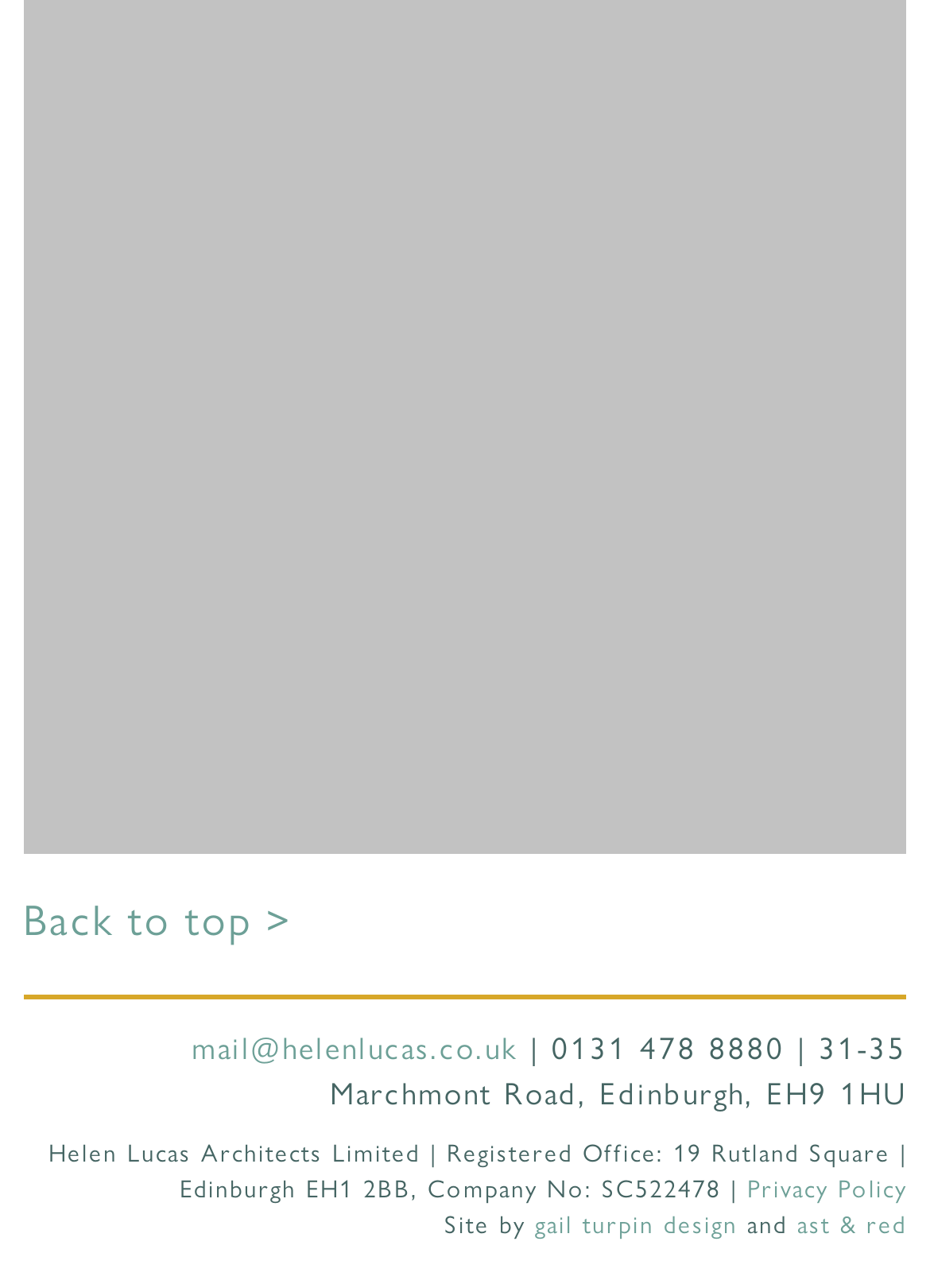What is the phone number provided?
Please respond to the question thoroughly and include all relevant details.

I found the phone number by looking at the StaticText element that contains the contact information, which is located at the bottom of the page.